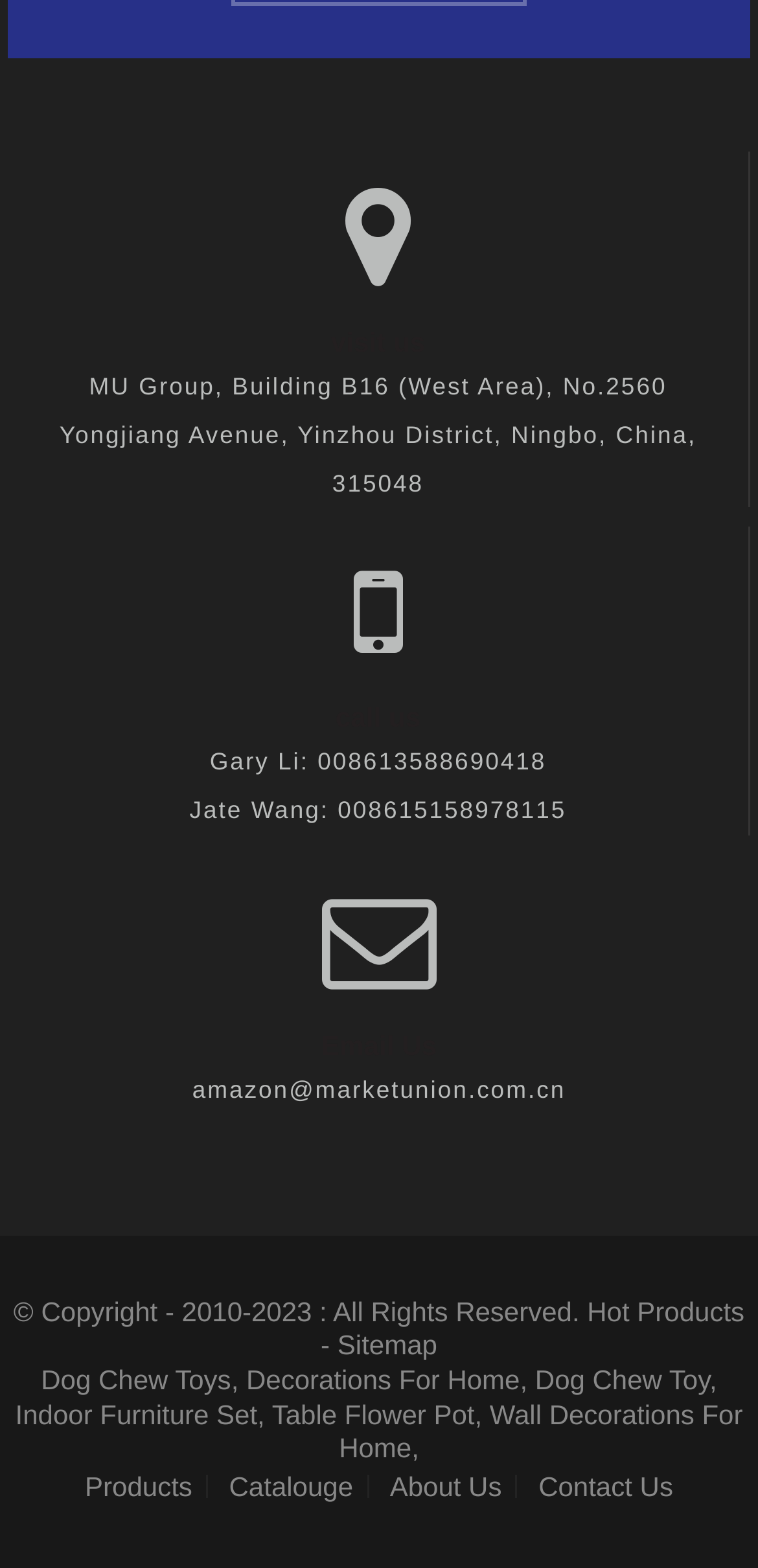Determine the bounding box coordinates of the section I need to click to execute the following instruction: "view hot products". Provide the coordinates as four float numbers between 0 and 1, i.e., [left, top, right, bottom].

[0.775, 0.826, 0.982, 0.846]